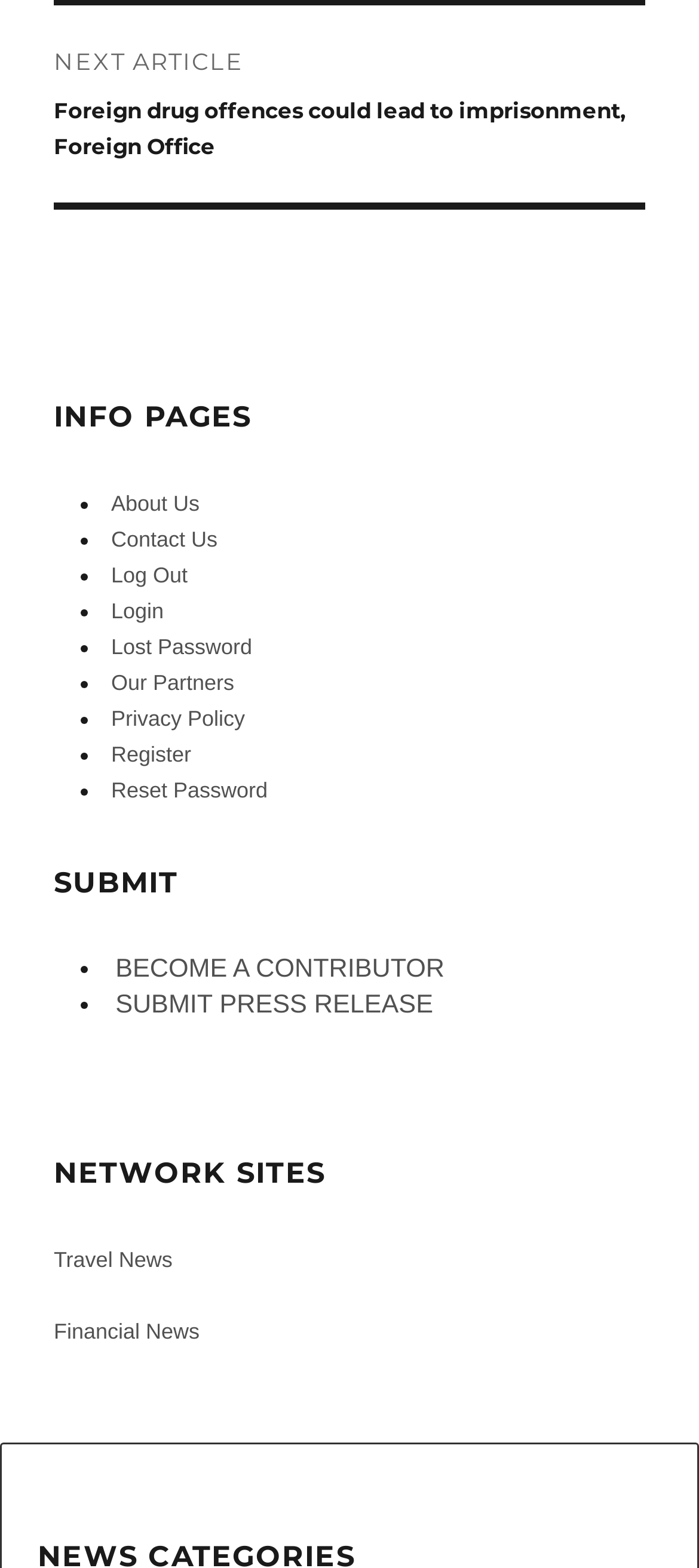Please specify the coordinates of the bounding box for the element that should be clicked to carry out this instruction: "Login to the website". The coordinates must be four float numbers between 0 and 1, formatted as [left, top, right, bottom].

[0.159, 0.381, 0.234, 0.397]